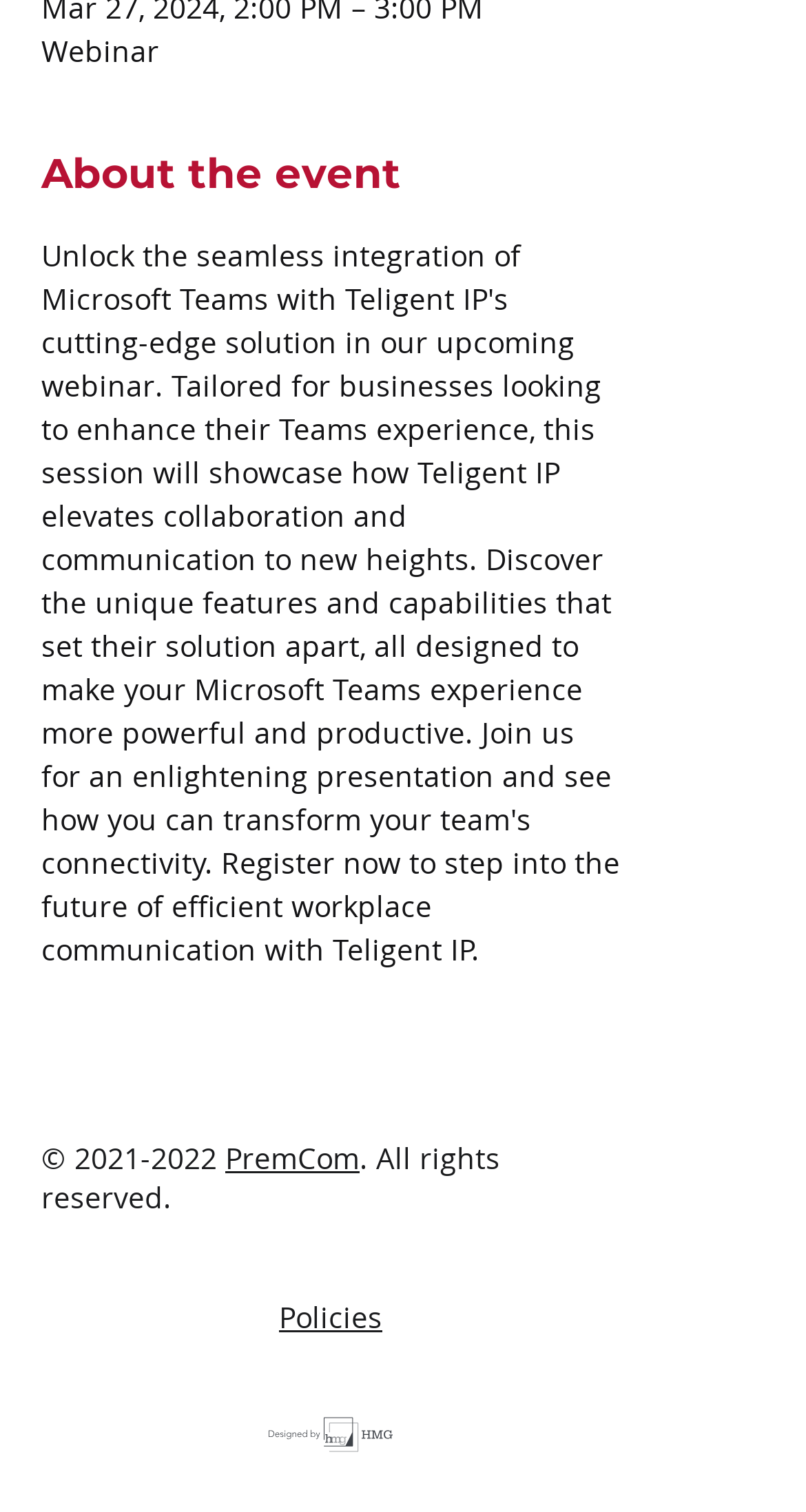Using the description: "2021-2022", identify the bounding box of the corresponding UI element in the screenshot.

[0.092, 0.753, 0.269, 0.779]